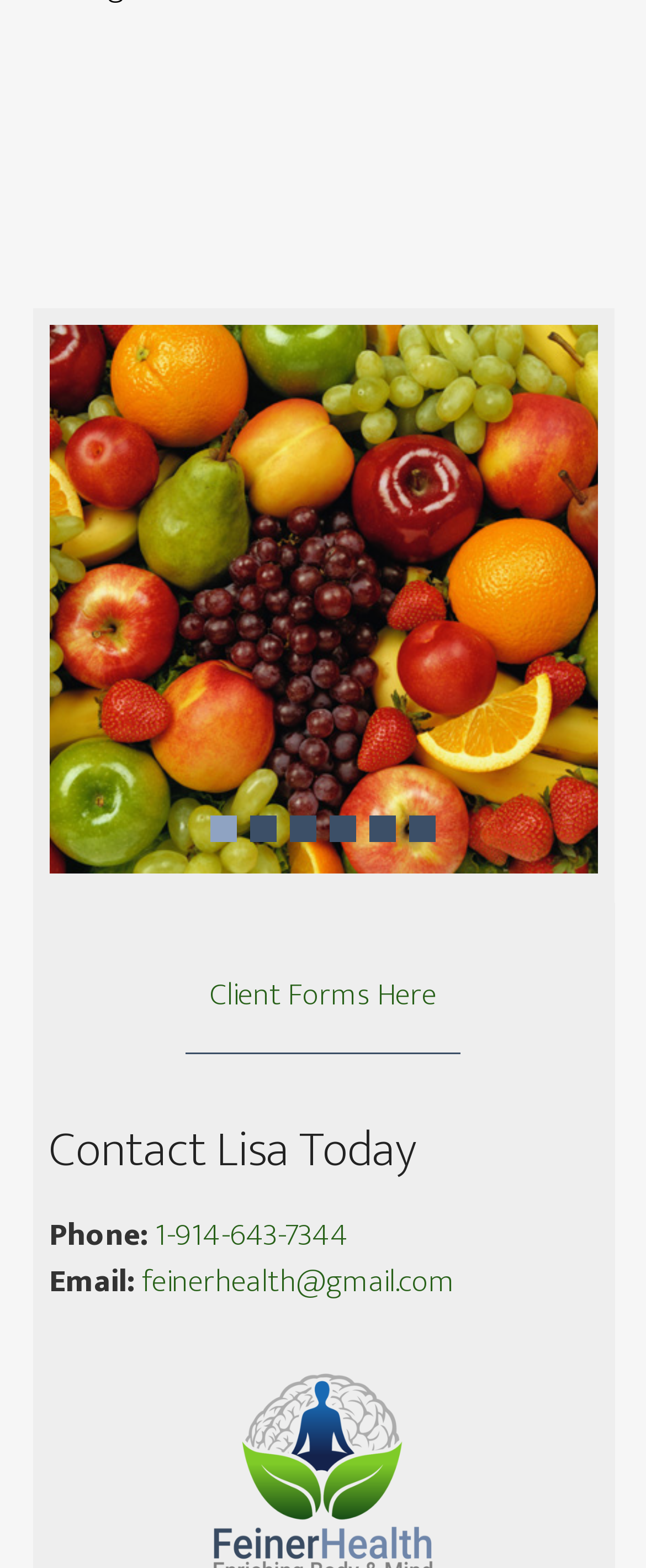Please indicate the bounding box coordinates for the clickable area to complete the following task: "Call the phone number". The coordinates should be specified as four float numbers between 0 and 1, i.e., [left, top, right, bottom].

[0.24, 0.771, 0.54, 0.804]